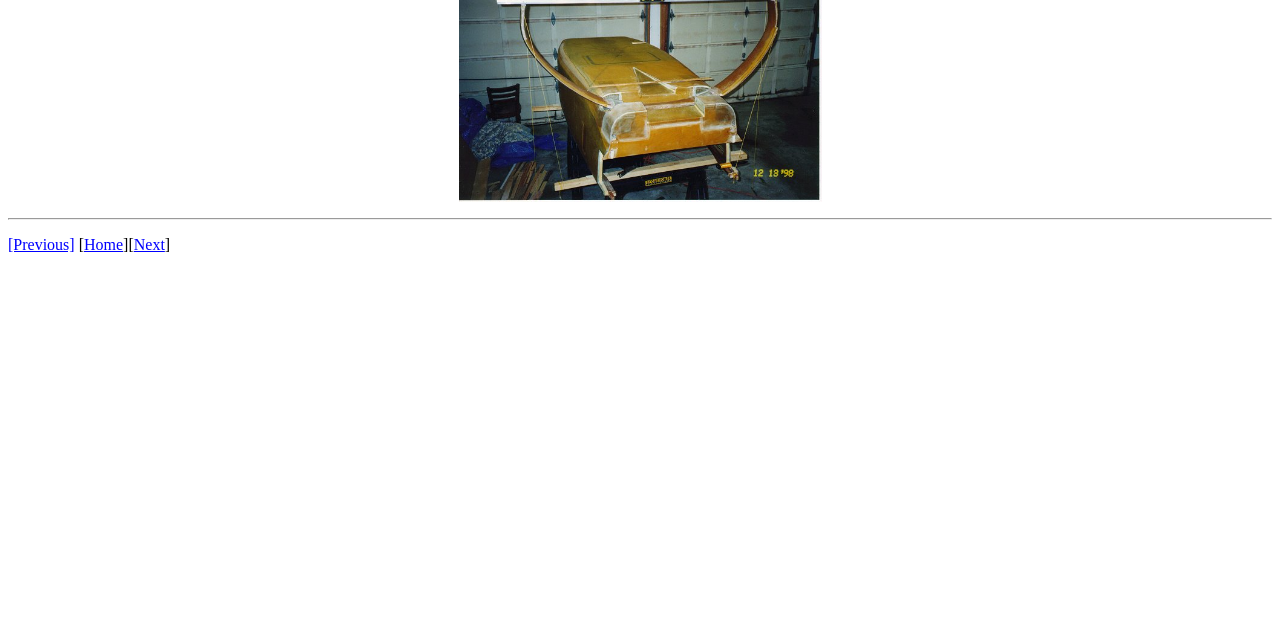Using the format (top-left x, top-left y, bottom-right x, bottom-right y), provide the bounding box coordinates for the described UI element. All values should be floating point numbers between 0 and 1: [Previous]

[0.006, 0.369, 0.058, 0.396]